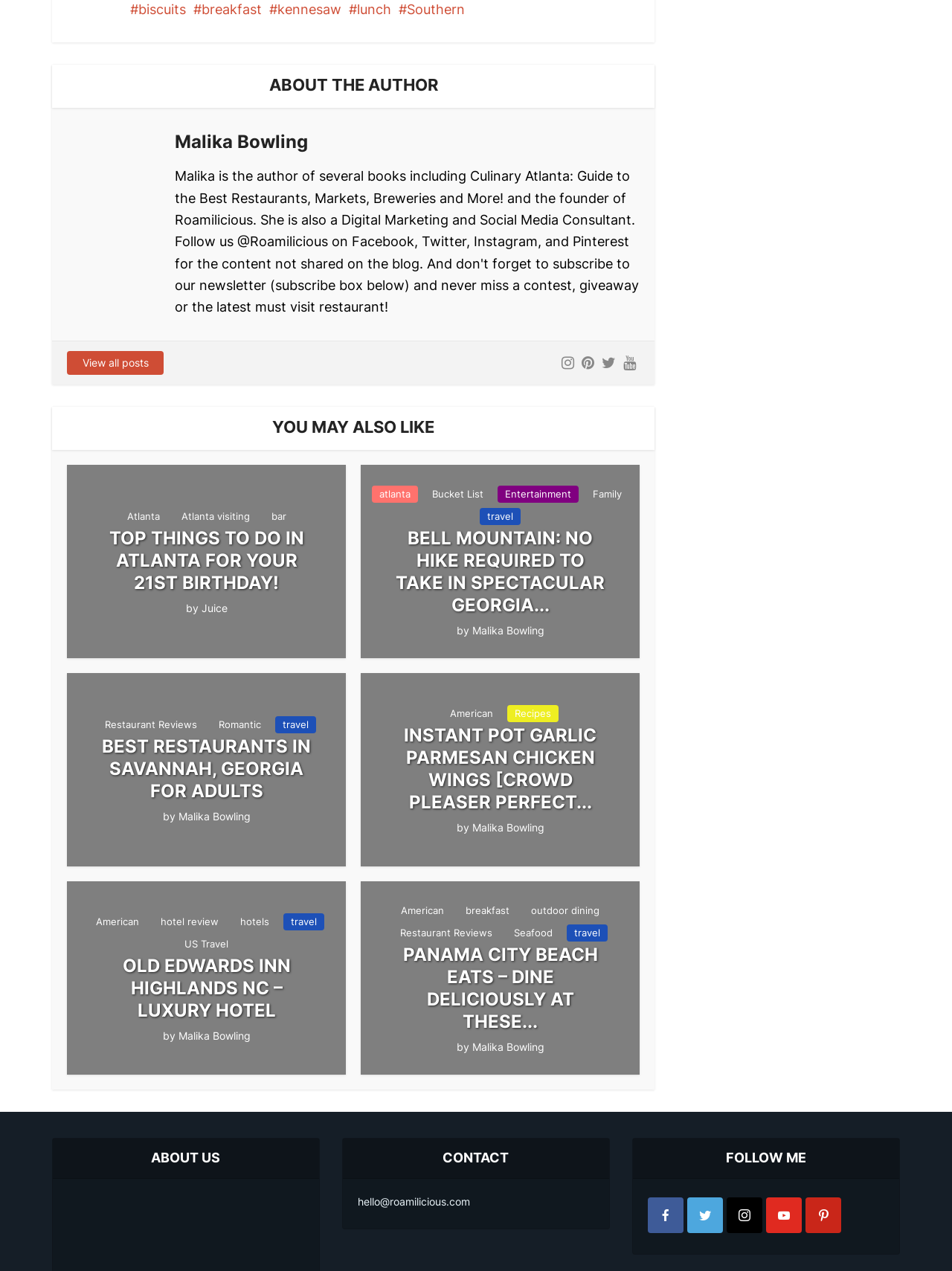Identify the coordinates of the bounding box for the element described below: "Malika Bowling". Return the coordinates as four float numbers between 0 and 1: [left, top, right, bottom].

[0.496, 0.819, 0.571, 0.829]